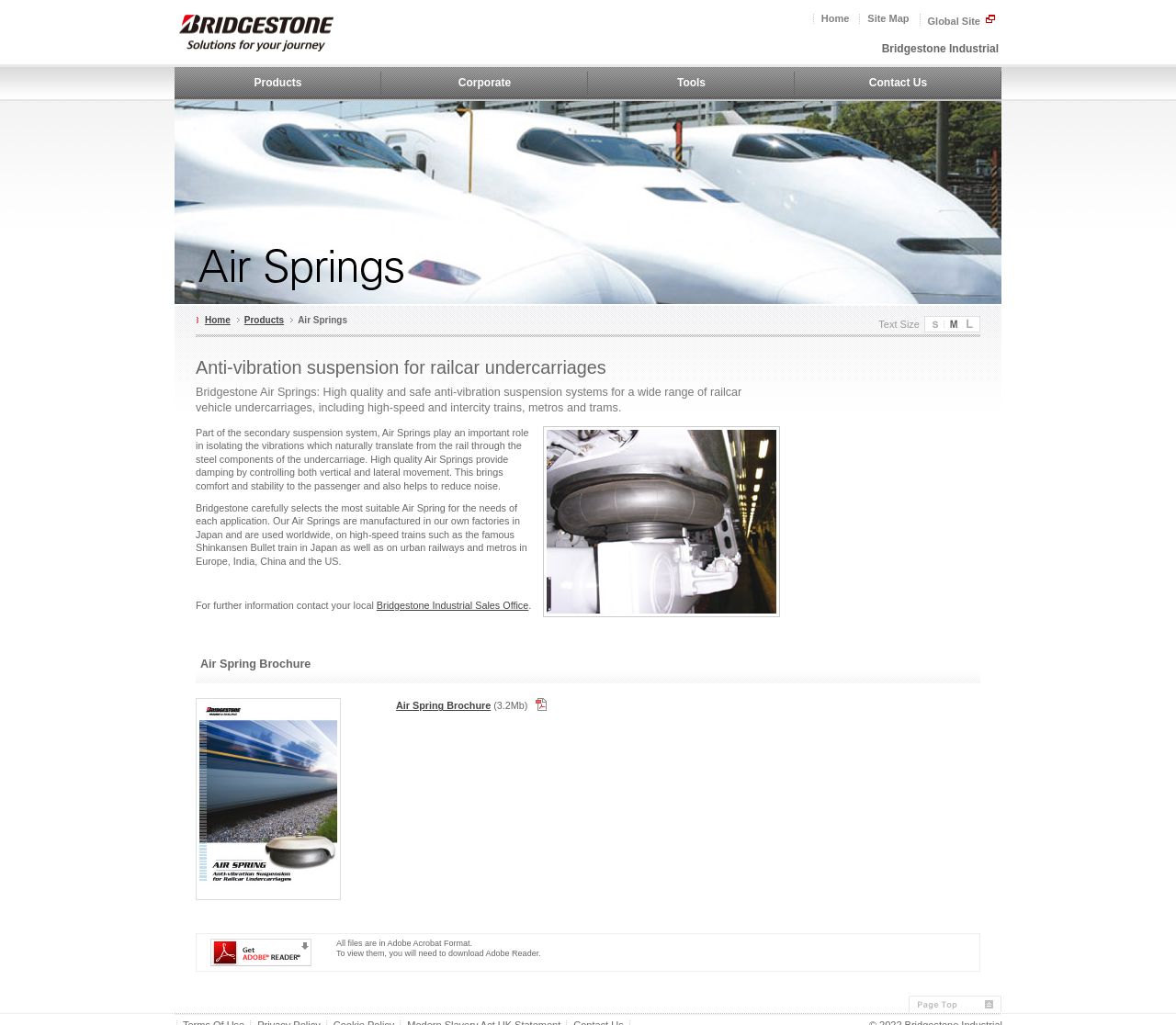Identify the bounding box coordinates of the specific part of the webpage to click to complete this instruction: "Contact the Bridgestone Industrial Sales Office".

[0.32, 0.585, 0.449, 0.596]